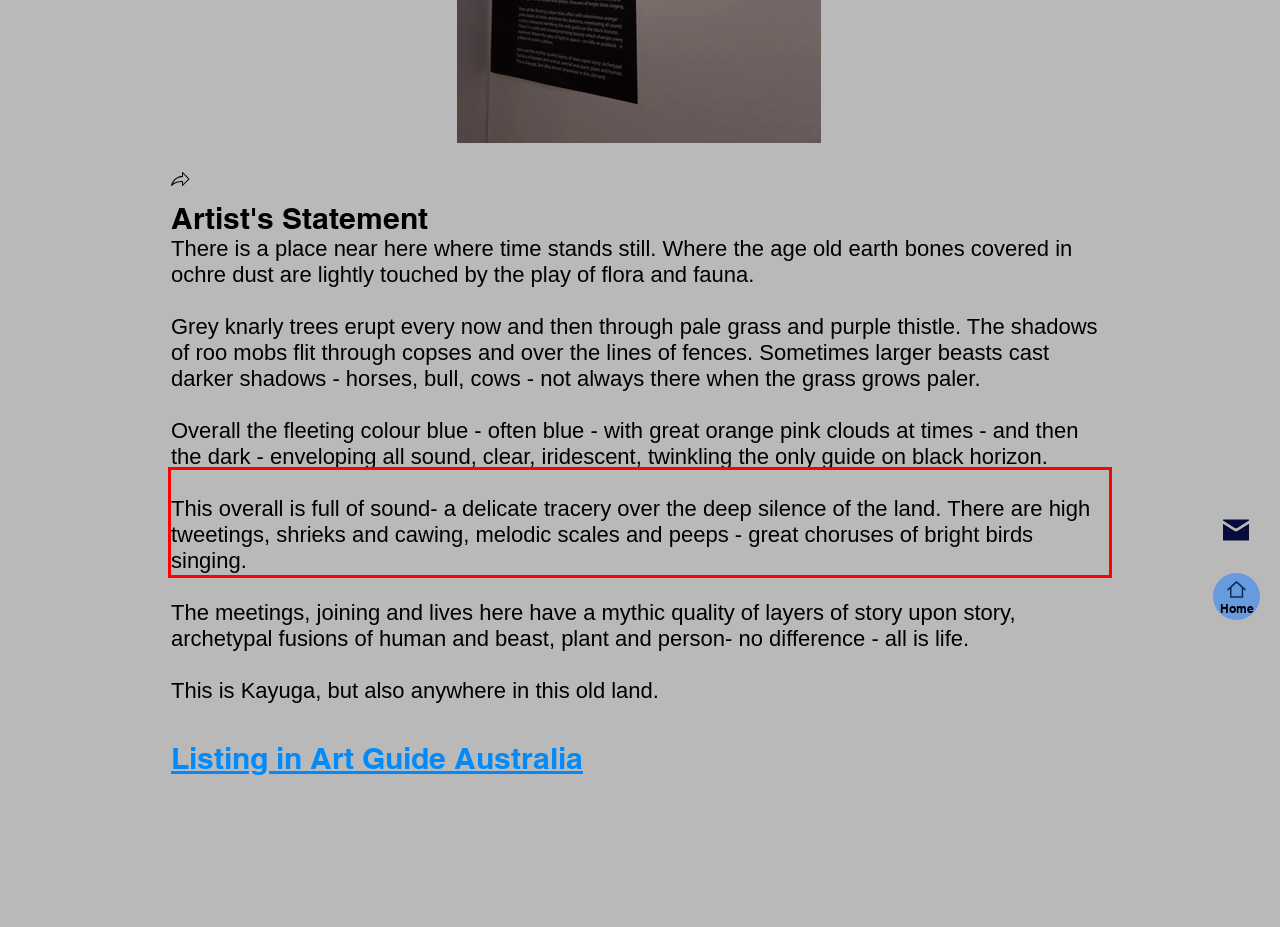With the provided screenshot of a webpage, locate the red bounding box and perform OCR to extract the text content inside it.

This overall is full of sound- a delicate tracery over the deep silence of the land. There are high tweetings, shrieks and cawing, melodic scales and peeps - great choruses of bright birds singing.